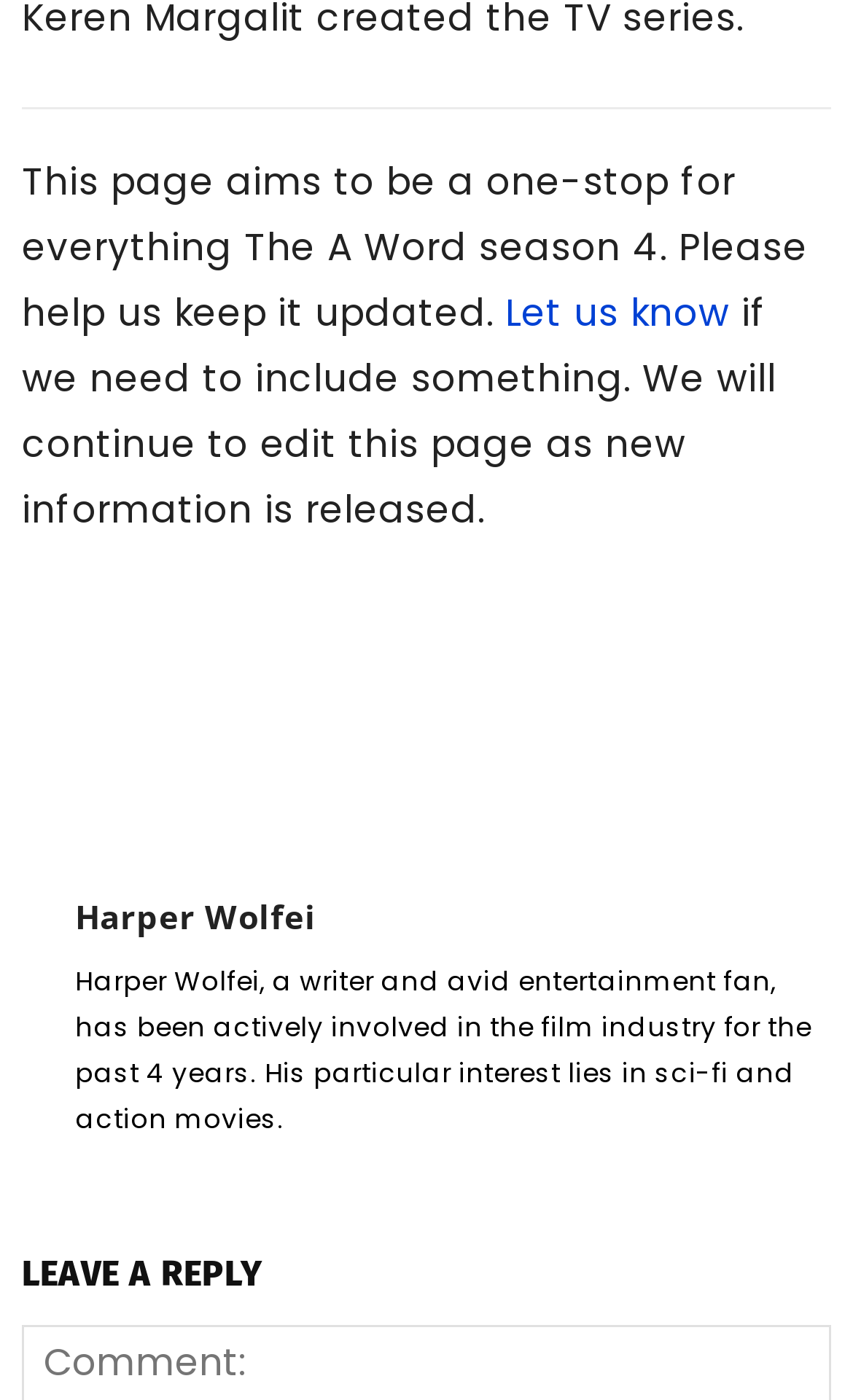Determine the bounding box coordinates of the clickable area required to perform the following instruction: "Click on 'Let us know'". The coordinates should be represented as four float numbers between 0 and 1: [left, top, right, bottom].

[0.592, 0.205, 0.855, 0.243]